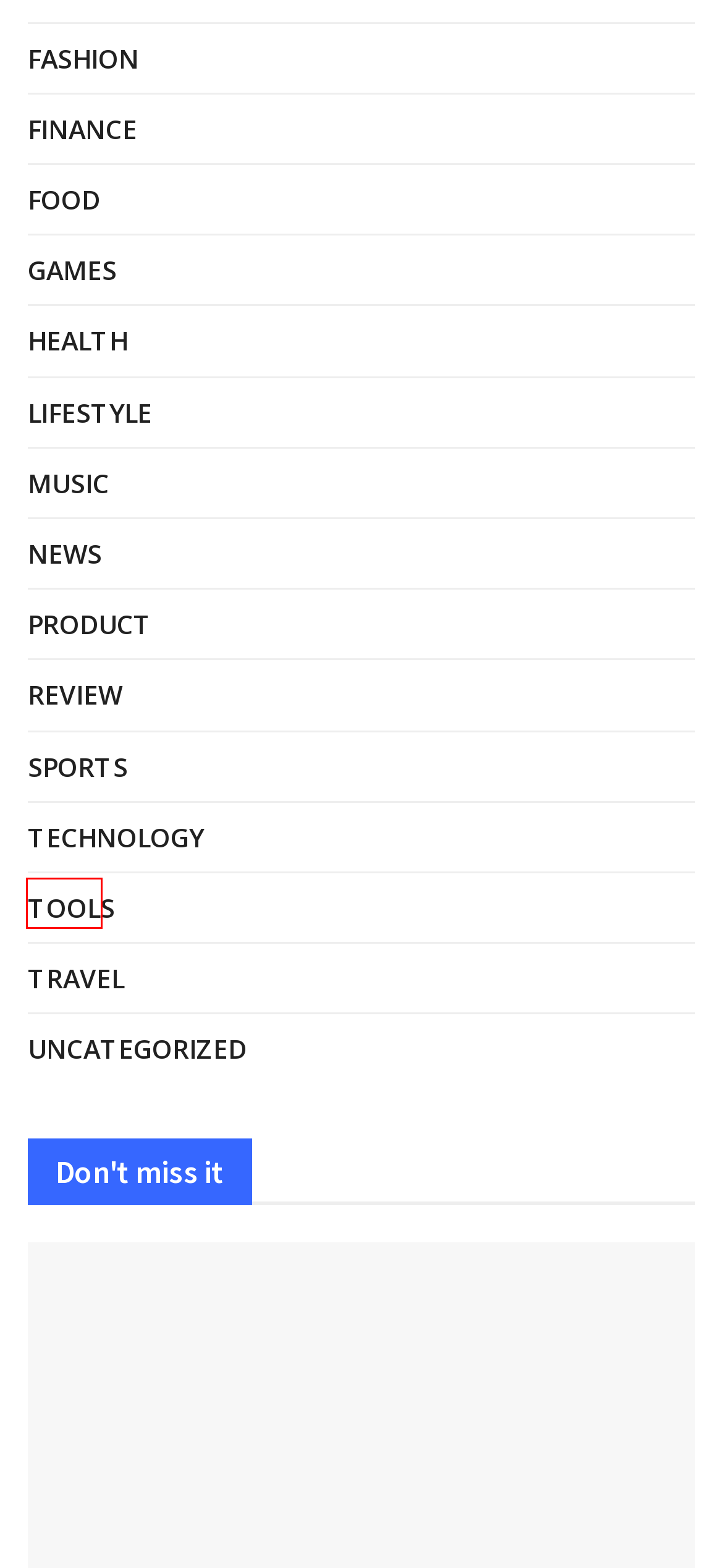You are presented with a screenshot of a webpage containing a red bounding box around an element. Determine which webpage description best describes the new webpage after clicking on the highlighted element. Here are the candidates:
A. Biography Archives - OVERINSIDER
B. Education Archives - OVERINSIDER
C. Music Archives - OVERINSIDER
D. Food Archives - OVERINSIDER
E. Health Archives - OVERINSIDER
F. Finance Archives - OVERINSIDER
G. Sports Archives - OVERINSIDER
H. Review Archives - OVERINSIDER

D